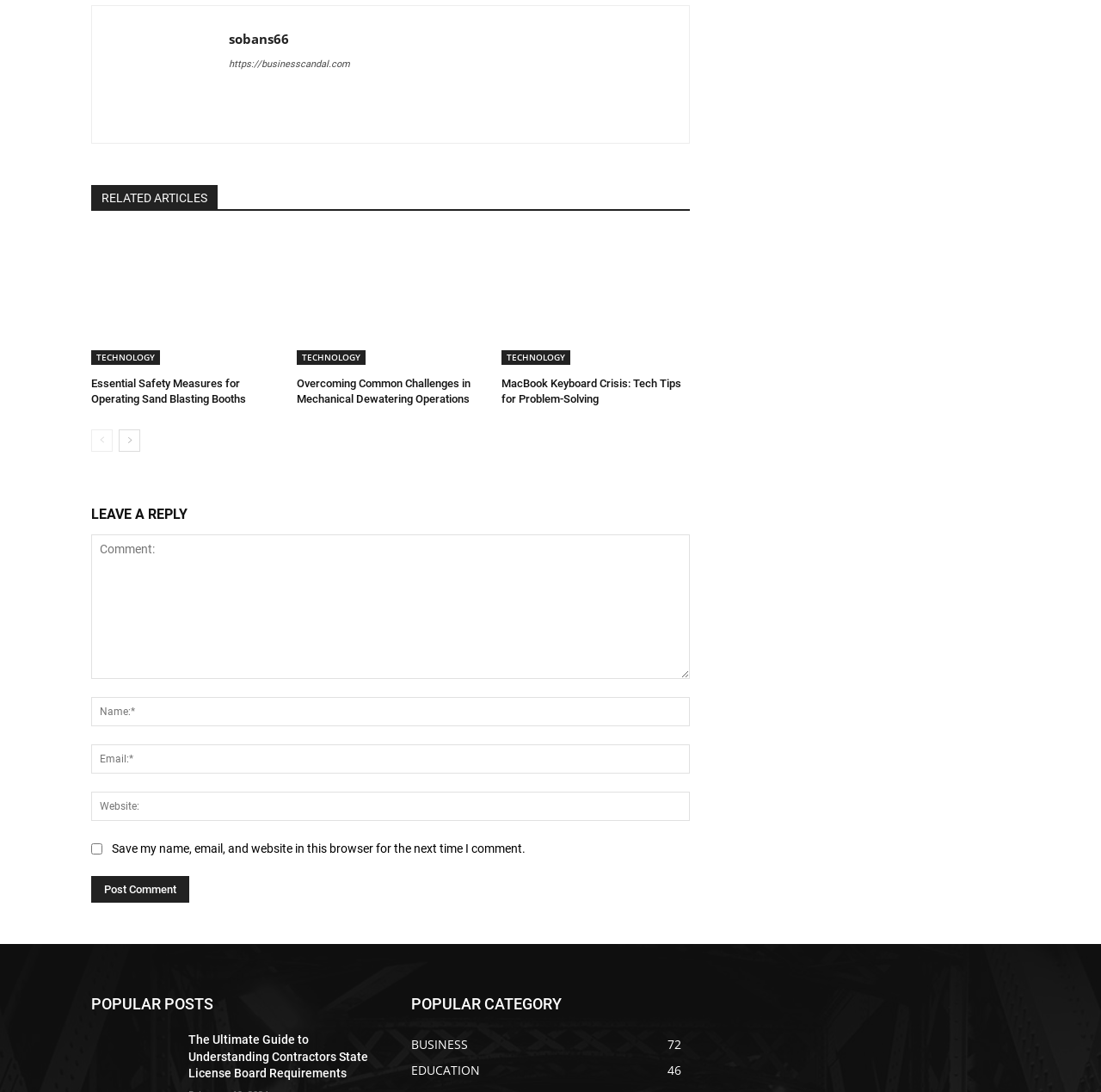What is the purpose of the textbox with label 'Comment:'?
Using the image, provide a detailed and thorough answer to the question.

The textbox with label 'Comment:' is required and has bounding box coordinates [0.083, 0.489, 0.627, 0.622], indicating that it is used to leave a reply or comment on the article.